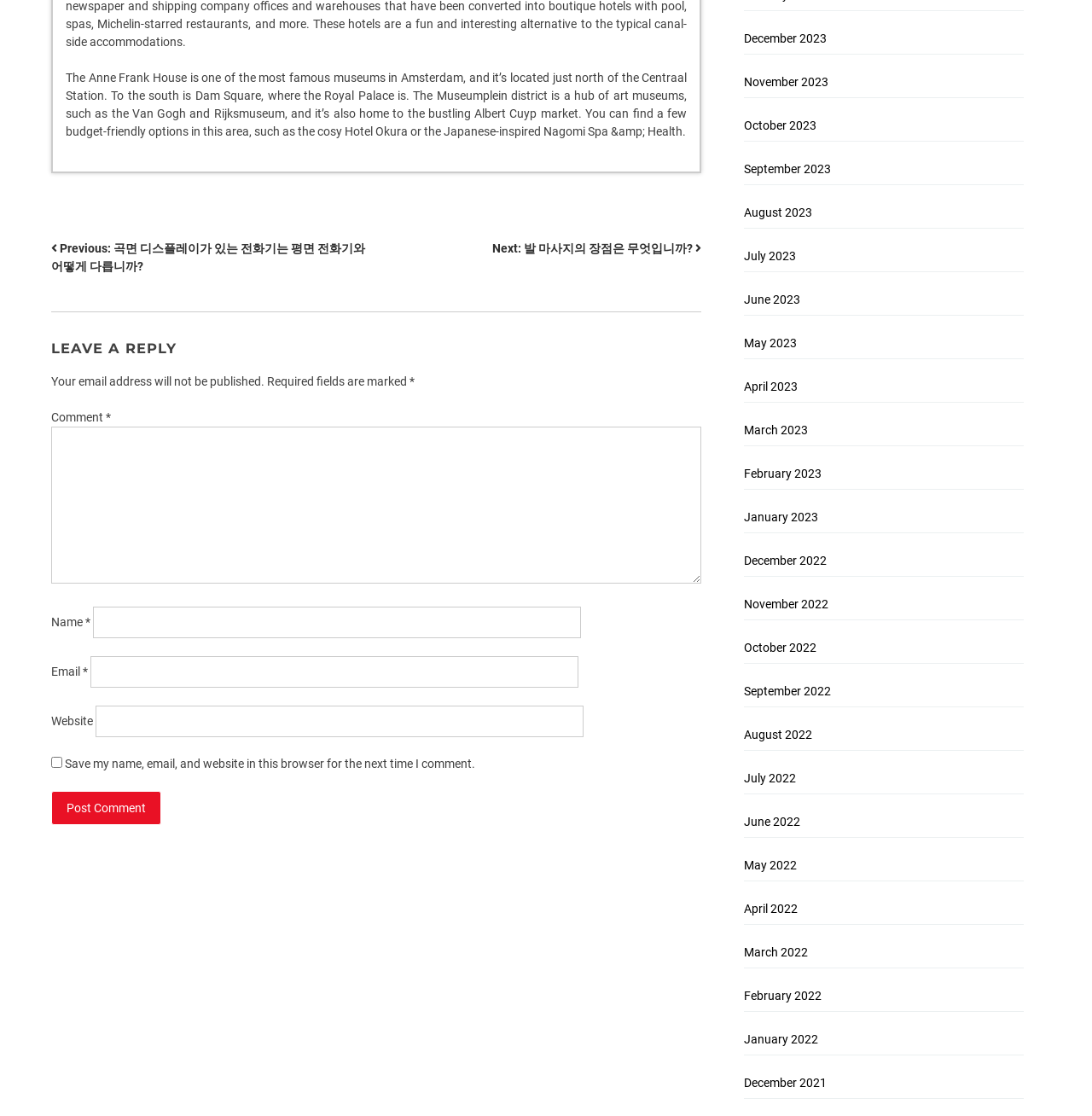Locate the coordinates of the bounding box for the clickable region that fulfills this instruction: "Enter a comment".

[0.047, 0.382, 0.642, 0.523]